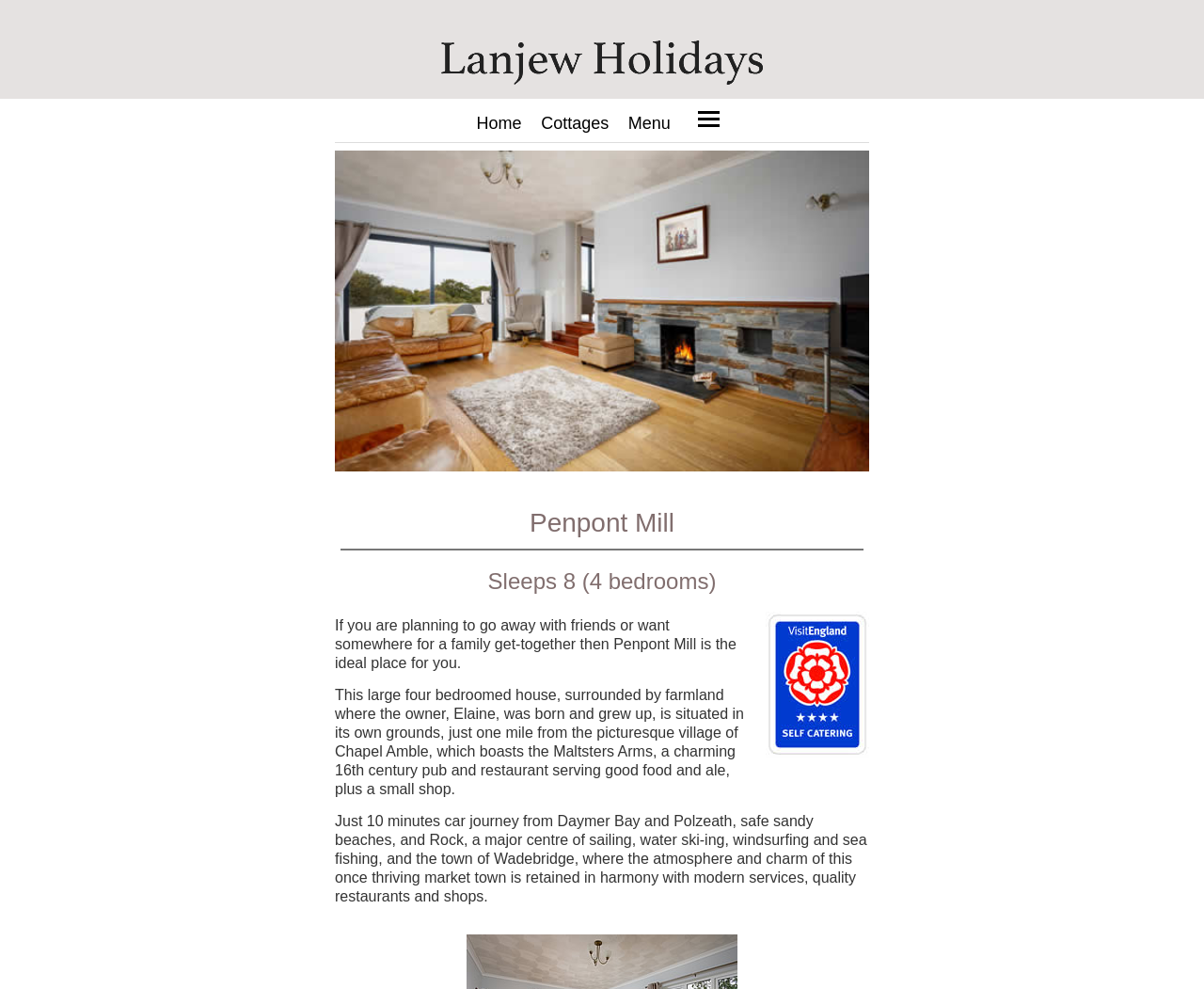Provide a one-word or one-phrase answer to the question:
What activities can be done in Rock?

sailing, water ski-ing, windsurfing and sea fishing